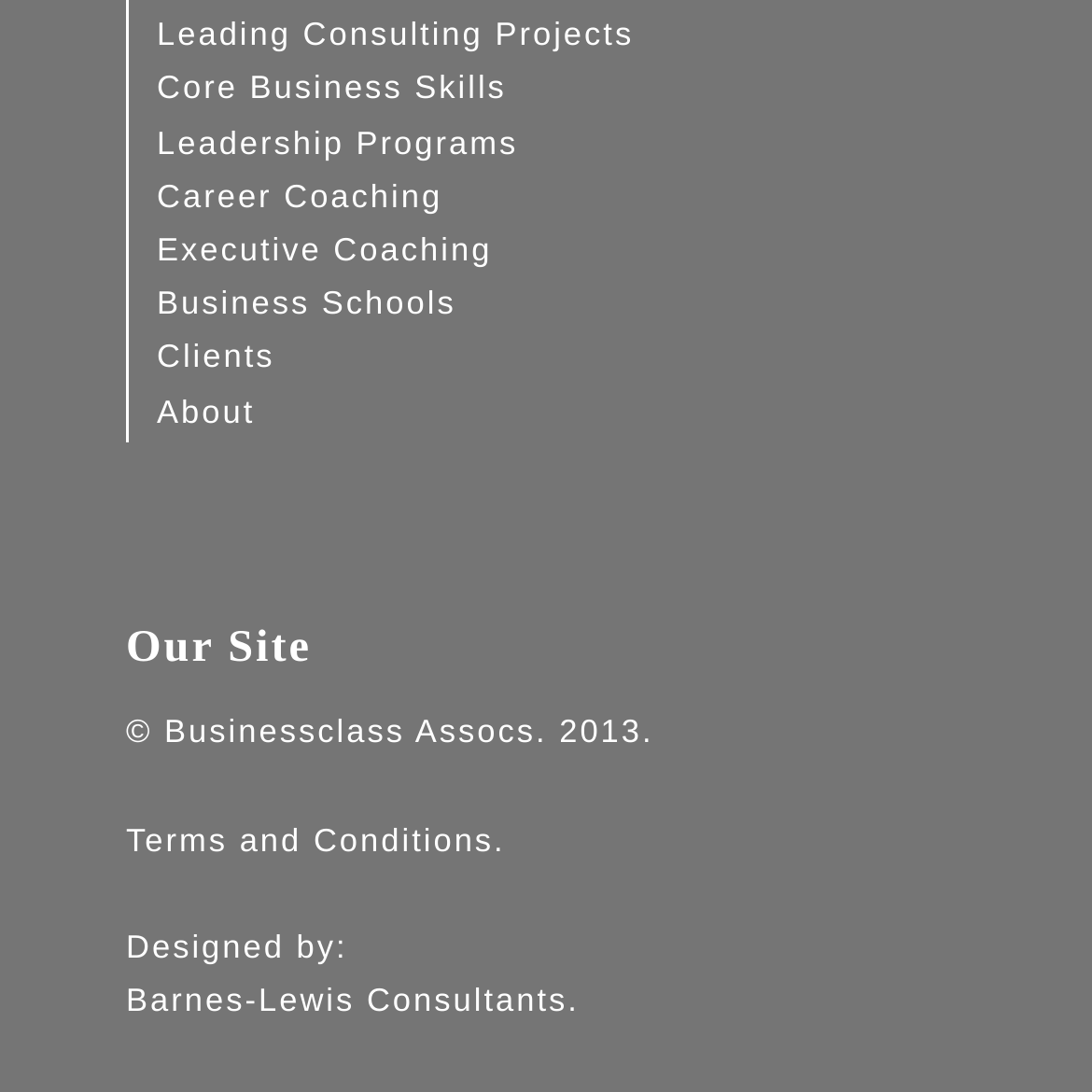Highlight the bounding box coordinates of the element you need to click to perform the following instruction: "View leading consulting projects."

[0.144, 0.019, 0.581, 0.049]